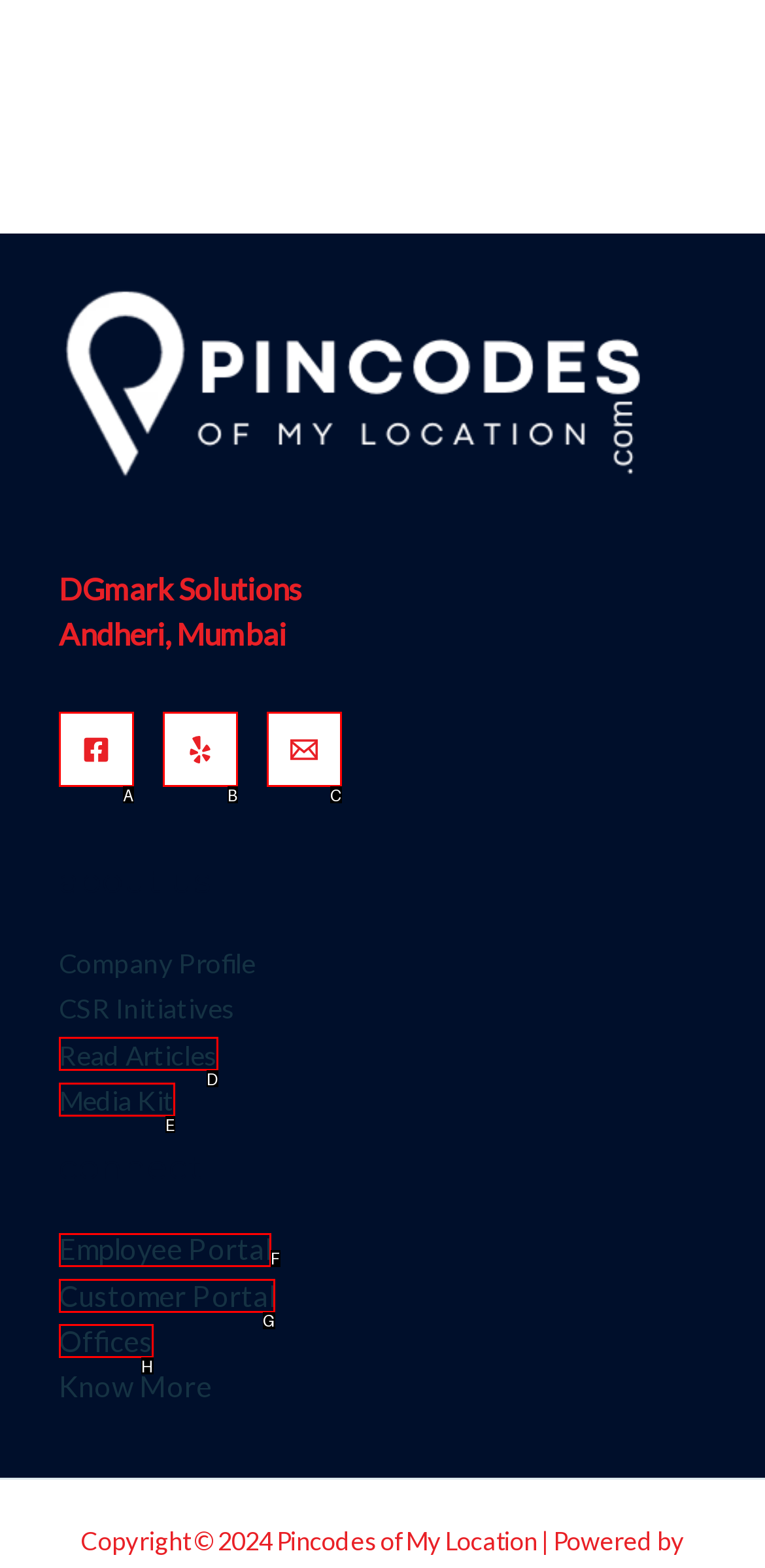Based on the element description: Offices, choose the best matching option. Provide the letter of the option directly.

H